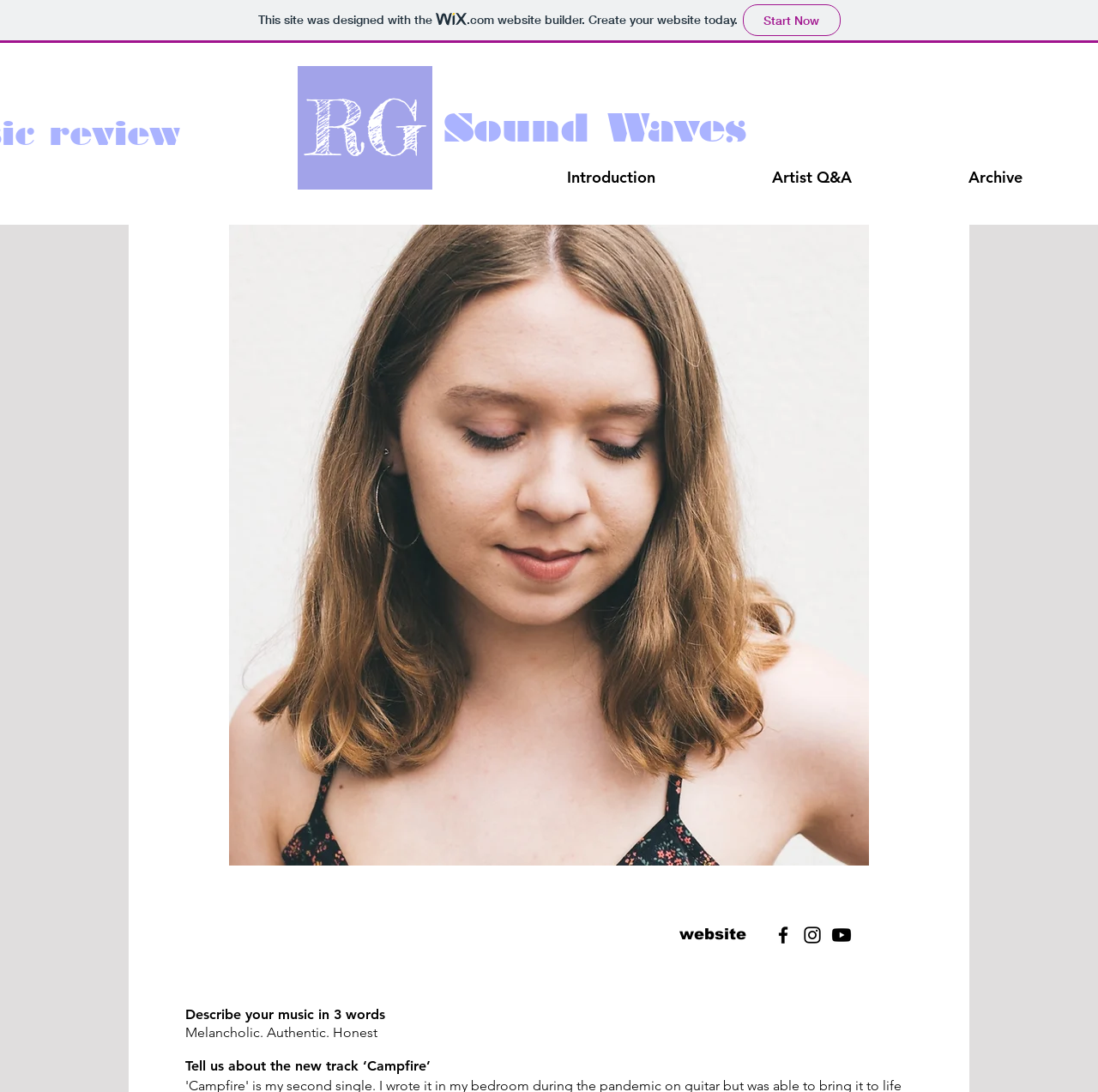Using a single word or phrase, answer the following question: 
What are the three words to describe the music?

Melancholic. Authentic. Honest